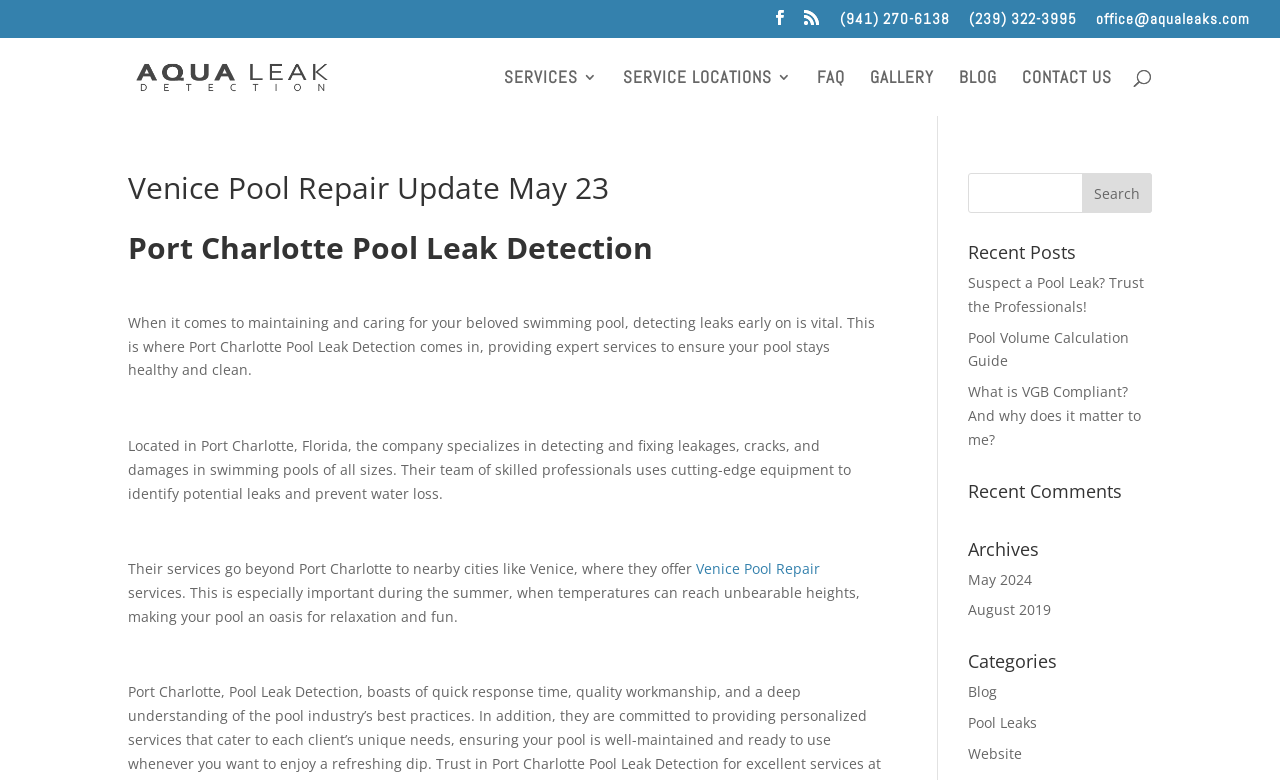Kindly determine the bounding box coordinates of the area that needs to be clicked to fulfill this instruction: "Read the blog".

[0.749, 0.089, 0.779, 0.148]